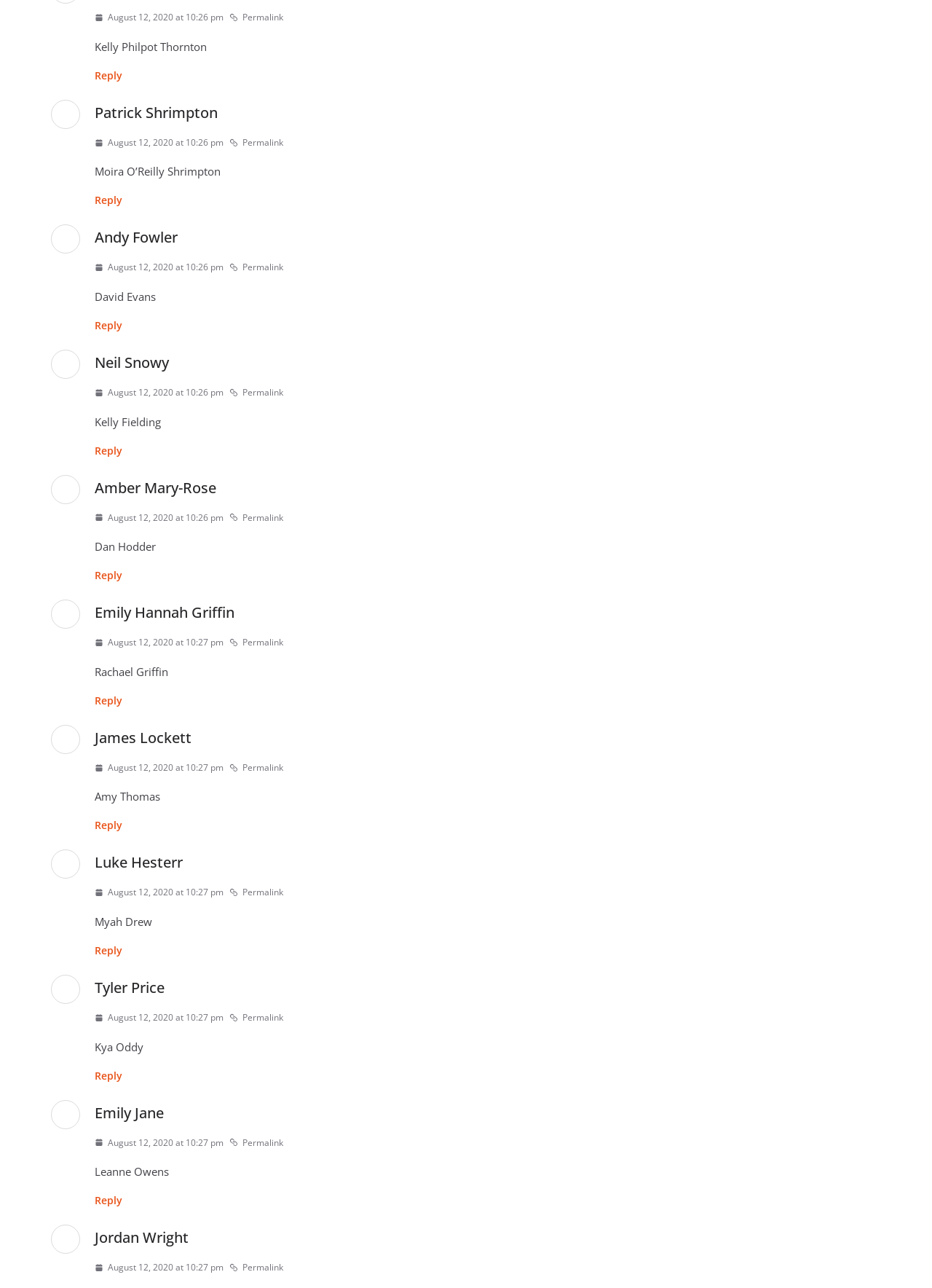Highlight the bounding box coordinates of the element you need to click to perform the following instruction: "View Permalink of Neil Snowy's post."

[0.246, 0.299, 0.304, 0.311]